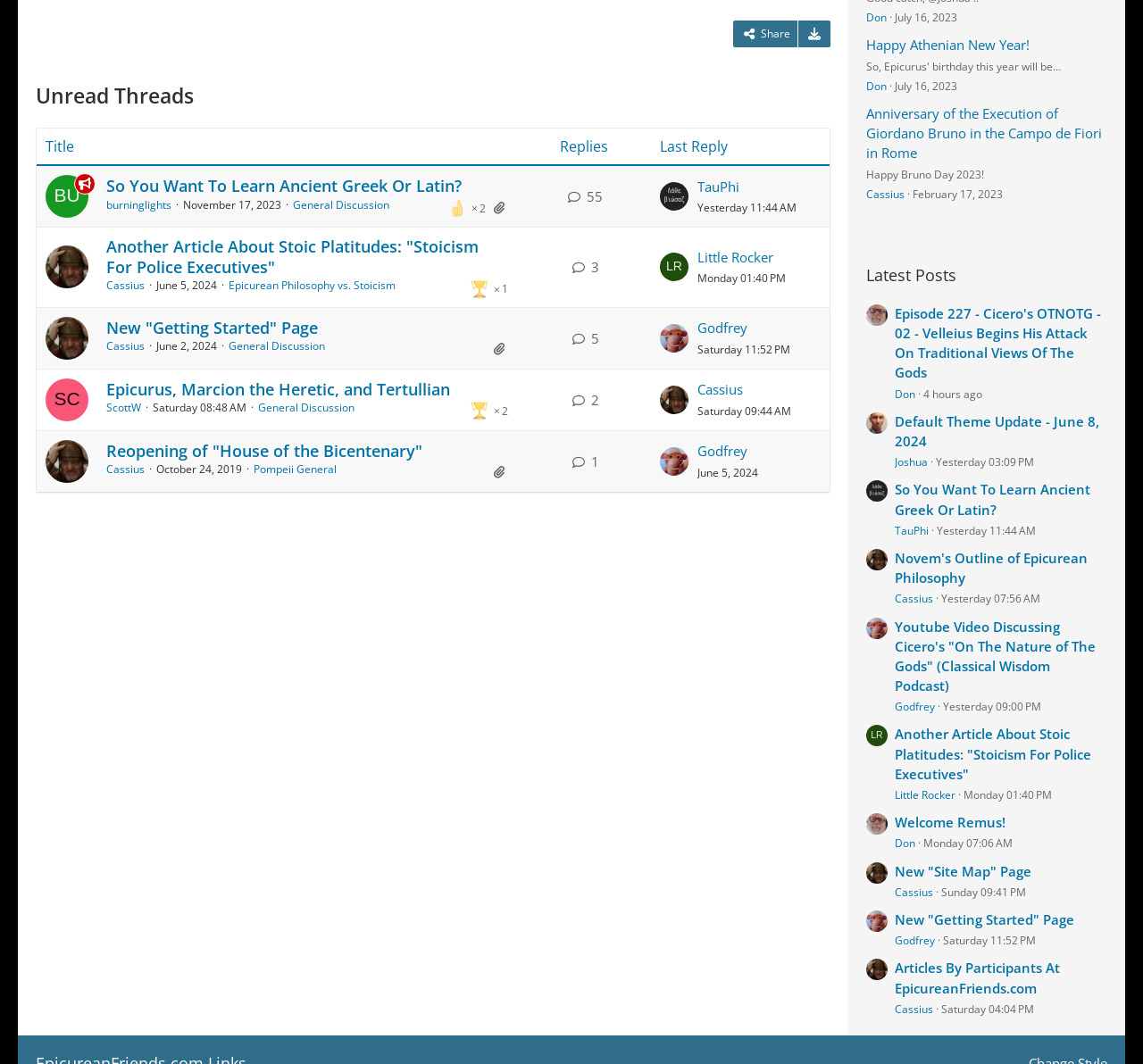Please provide a detailed answer to the question below by examining the image:
What is the title of the first thread?

I determined the answer by looking at the first thread heading, which is 'So You Want To Learn Ancient Greek Or Latin?'.